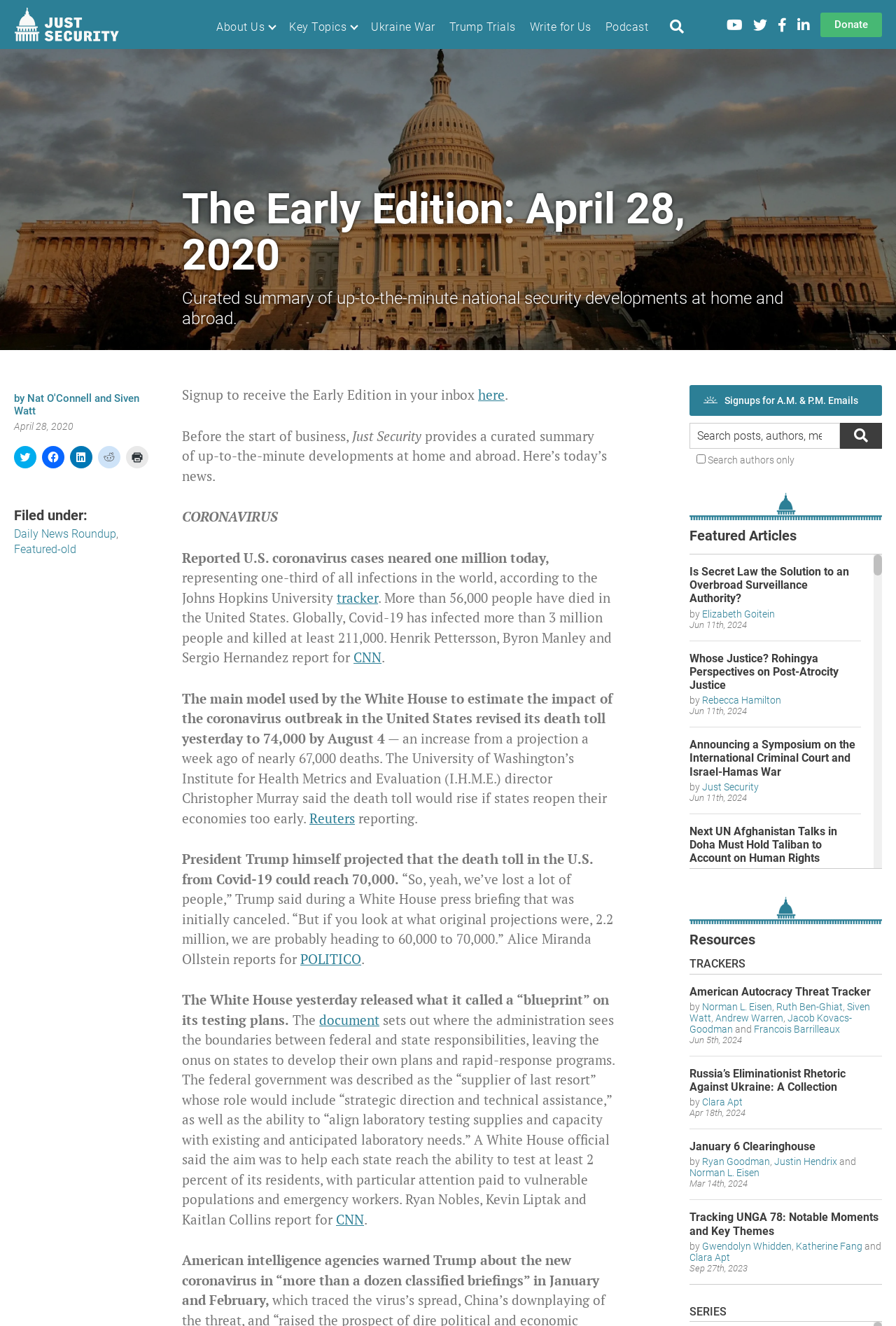Who wrote the article about coronavirus cases?
Respond to the question with a well-detailed and thorough answer.

I found the answer by looking at the article about coronavirus cases, where the author's name is mentioned as 'Nat O'Connell'. This is likely the person who wrote the article.